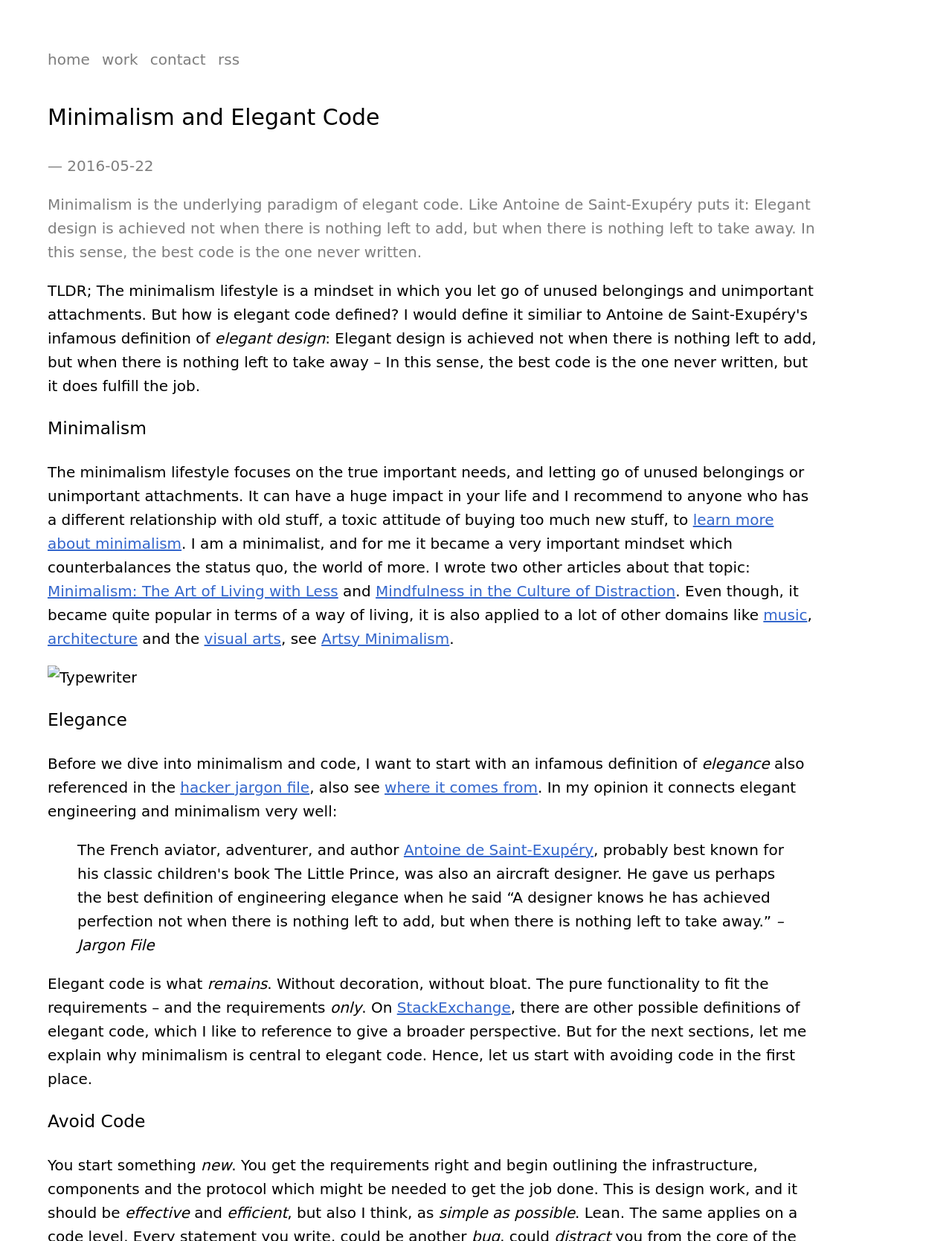Please determine the bounding box coordinates of the element to click on in order to accomplish the following task: "learn more about elegant design". Ensure the coordinates are four float numbers ranging from 0 to 1, i.e., [left, top, right, bottom].

[0.226, 0.265, 0.342, 0.28]